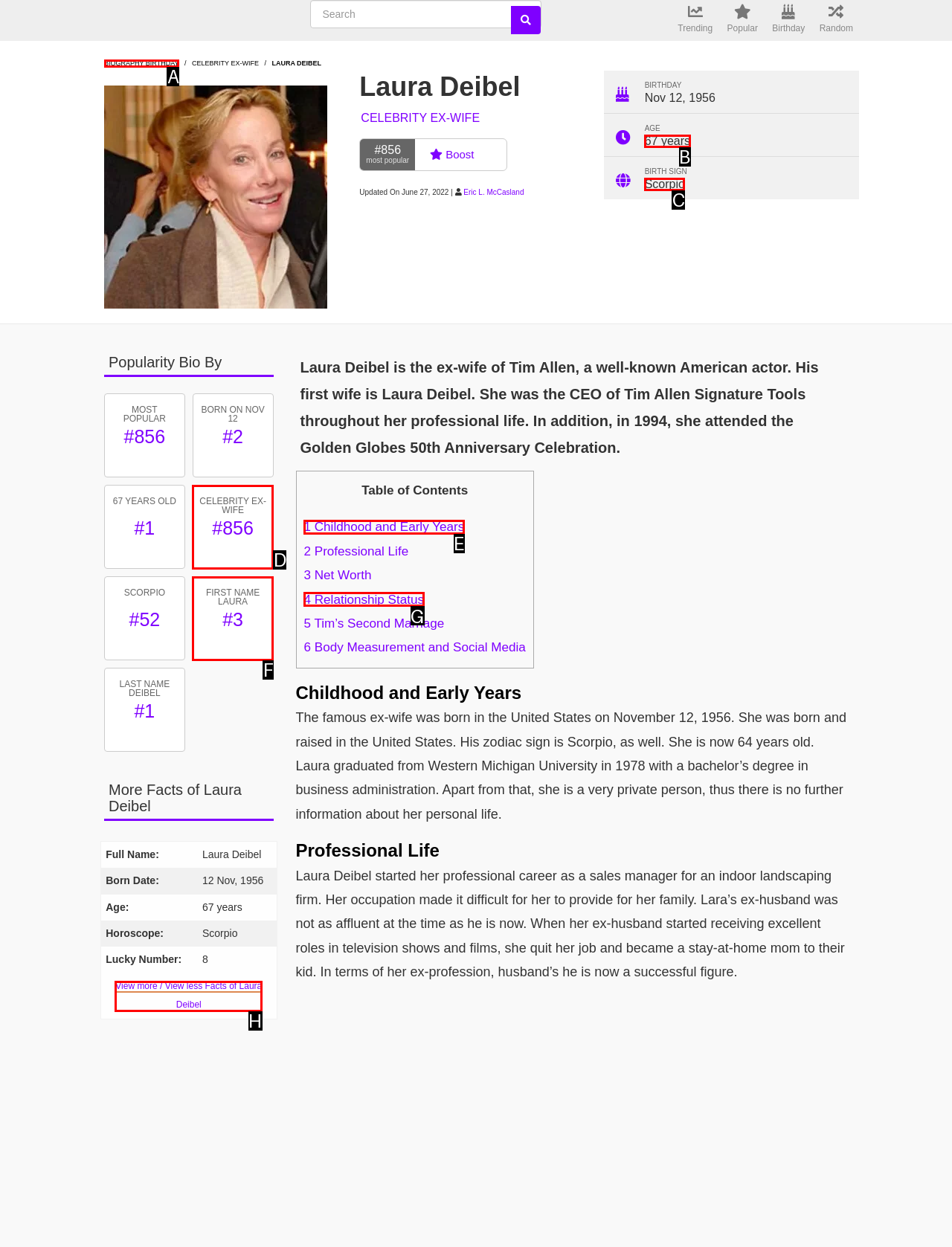Decide which UI element to click to accomplish the task: View more facts of Laura Deibel
Respond with the corresponding option letter.

H